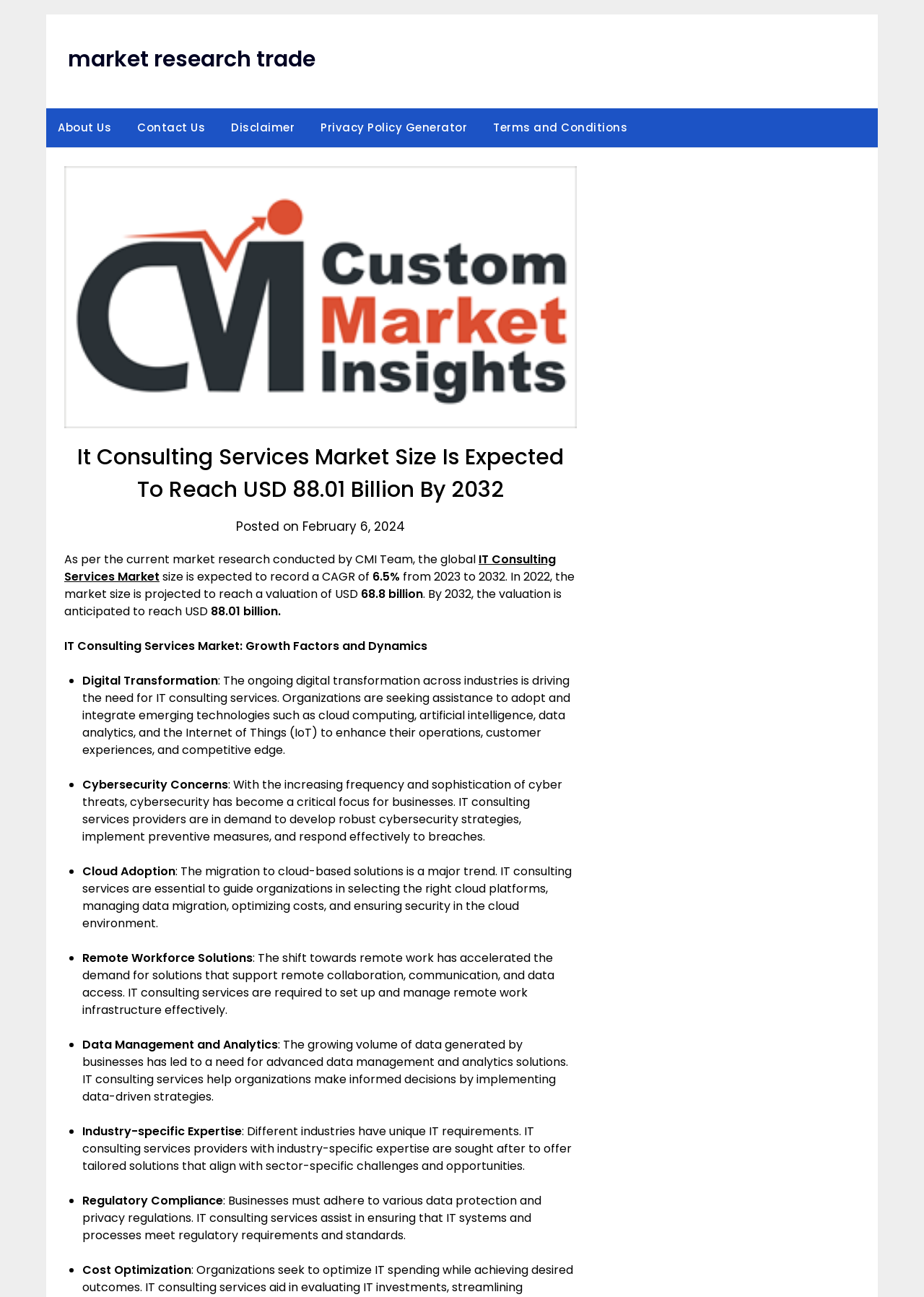What is the name of the company that conducted the market research?
Give a one-word or short-phrase answer derived from the screenshot.

CMI Team